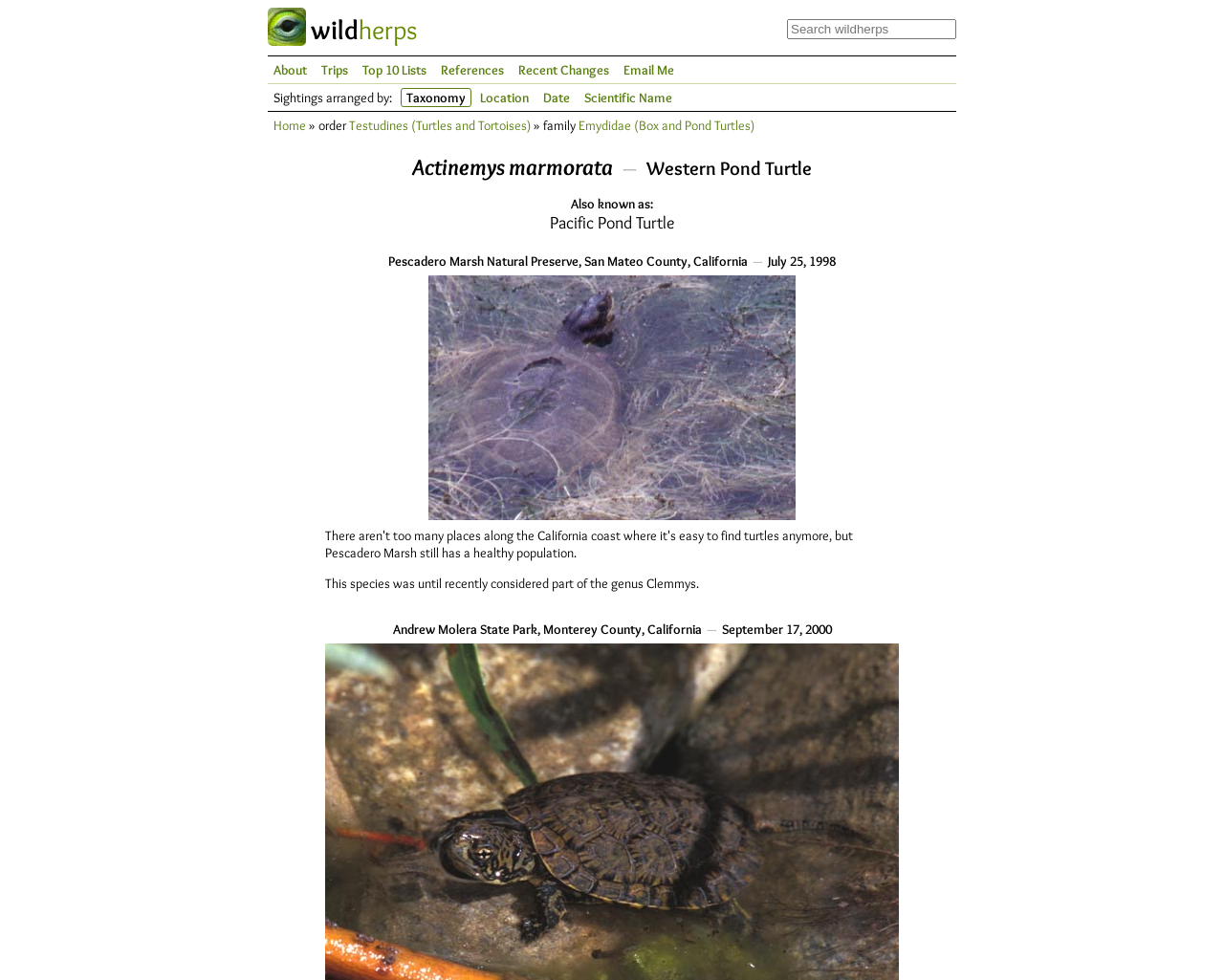Illustrate the webpage with a detailed description.

The webpage is about the Western Pond Turtle (Actinemys marmorata) on the Wild Herps website. At the top left, there is a logo image and a link to the website's homepage, "wildherps". Next to it, there is a search box where users can search the website. 

Below the logo, there are several links to different sections of the website, including "About", "Trips", "Top 10 Lists", "References", "Recent Changes", and "Email Me". 

On the left side of the page, there is a navigation menu with links to "Home", "Testudines (Turtles and Tortoises)", "Emydidae (Box and Pond Turtles)", and other related categories. 

The main content of the page is about the Western Pond Turtle, with its scientific name "Actinemys marmorata" and common name "Western Pond Turtle" or "Pacific Pond Turtle". There are two images of the turtle on the page. 

Below the turtle's name, there are several sections of text describing the species, including its sightings arranged by location, date, and scientific name. There are two specific sightings mentioned, one at Pescadero Marsh Natural Preserve, San Mateo County, California, on July 25, 1998, and another at Andrew Molera State Park, Monterey County, California, on September 17, 2000. 

Additionally, there is a paragraph of text providing more information about the species, stating that it was until recently considered part of the genus Clemmys.